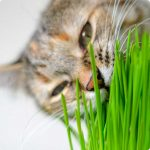Provide a comprehensive description of the image.

The image features a close-up of an adorable cat engaging with a vibrant patch of green grass. The cat's fur is a mix of soft gray and light brown, with intricate stripes that add to its charm. It seemingly leans down, curiously nibbling at the grass, showcasing its playful nature. This scene not only highlights the cat's feline features, such as its whiskers and prominent ears, but also emphasizes the fresh, lively greenery, suggesting a natural and healthy environment. The image connects to the topic of guinea pigs and their dietary preferences, specifically relating to the question, "Can Guinea Pigs Eat Cat Grass?" Great care should be taken regarding the types of grass suitable for different pets, with implications for their health and wellbeing.